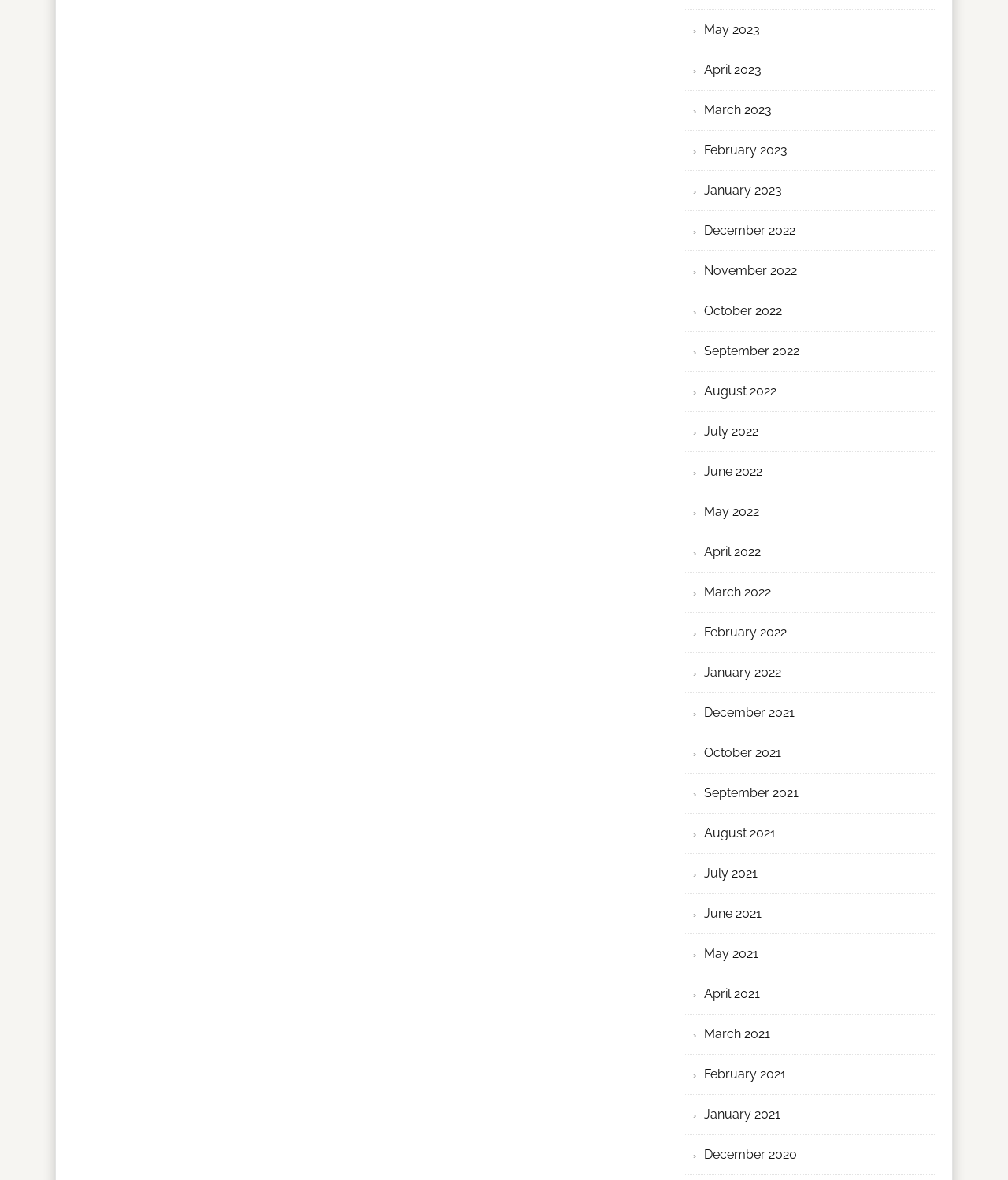Find the bounding box coordinates of the clickable area that will achieve the following instruction: "browse December 2020".

[0.698, 0.972, 0.791, 0.984]